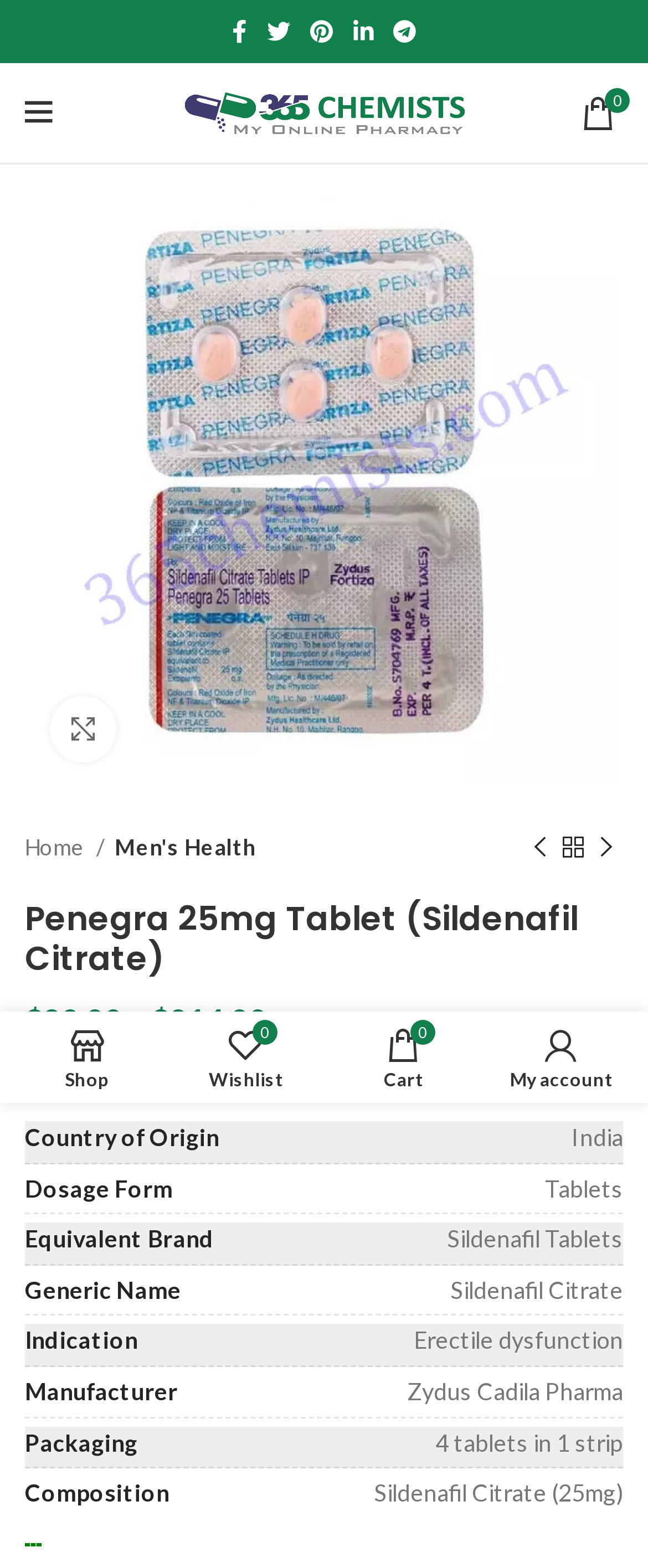Bounding box coordinates must be specified in the format (top-left x, top-left y, bottom-right x, bottom-right y). All values should be floating point numbers between 0 and 1. What are the bounding box coordinates of the UI element described as: Click to enlarge

[0.077, 0.444, 0.179, 0.486]